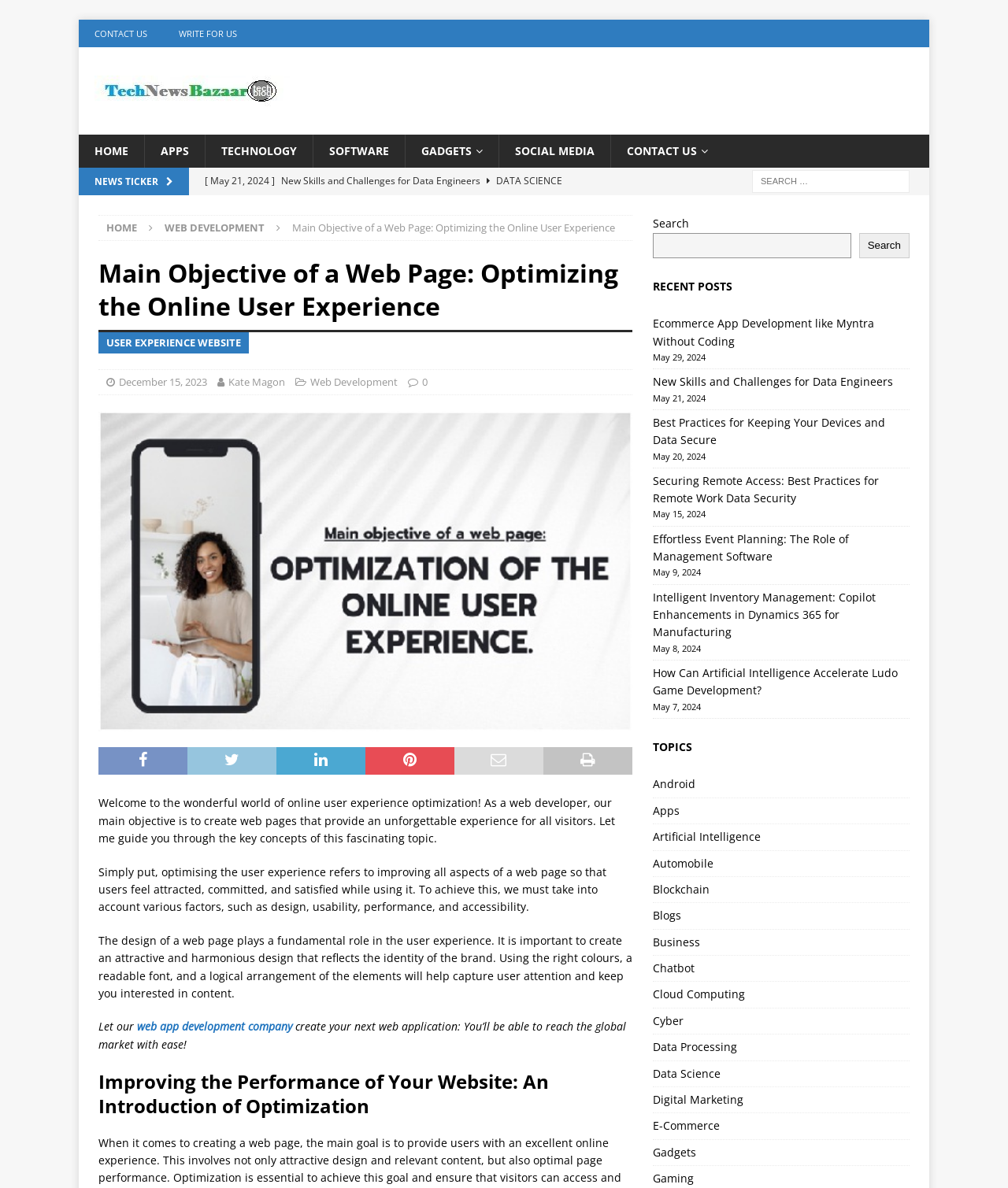Generate a comprehensive description of the contents of the webpage.

This webpage is about optimizing the user experience of a website. At the top, there are several links to different sections of the website, including "CONTACT US", "WRITE FOR US", "HOME", "APPS", "TECHNOLOGY", "SOFTWARE", "GADGETS", and "SOCIAL MEDIA". Below these links, there is a news ticker with several links to recent news articles, each with a date and a brief description.

To the right of the news ticker, there is a search bar with a magnifying glass icon. Below the search bar, there are several links to recent posts, each with a date and a brief description. These links are categorized under "RECENT POSTS" and "TOPICS".

The main content of the webpage is divided into several sections. The first section has a heading "Main Objective of a Web Page: Optimizing the Online User Experience" and discusses the importance of optimizing the user experience of a website. The section includes a brief introduction, a heading "USER EXPERIENCE WEBSITE", and a paragraph of text.

Below this section, there is an image with a caption "User Experience Website". The image is followed by several paragraphs of text that discuss the key concepts of optimizing the user experience, including design, usability, performance, and accessibility.

The webpage also has a section titled "Improving the Performance of Your Website: An Introduction of Optimization", which appears to be a continuation of the discussion on optimizing the user experience.

Throughout the webpage, there are several links to other articles and sections of the website, as well as a search bar and a news ticker. The overall layout is organized and easy to navigate, with clear headings and concise text.